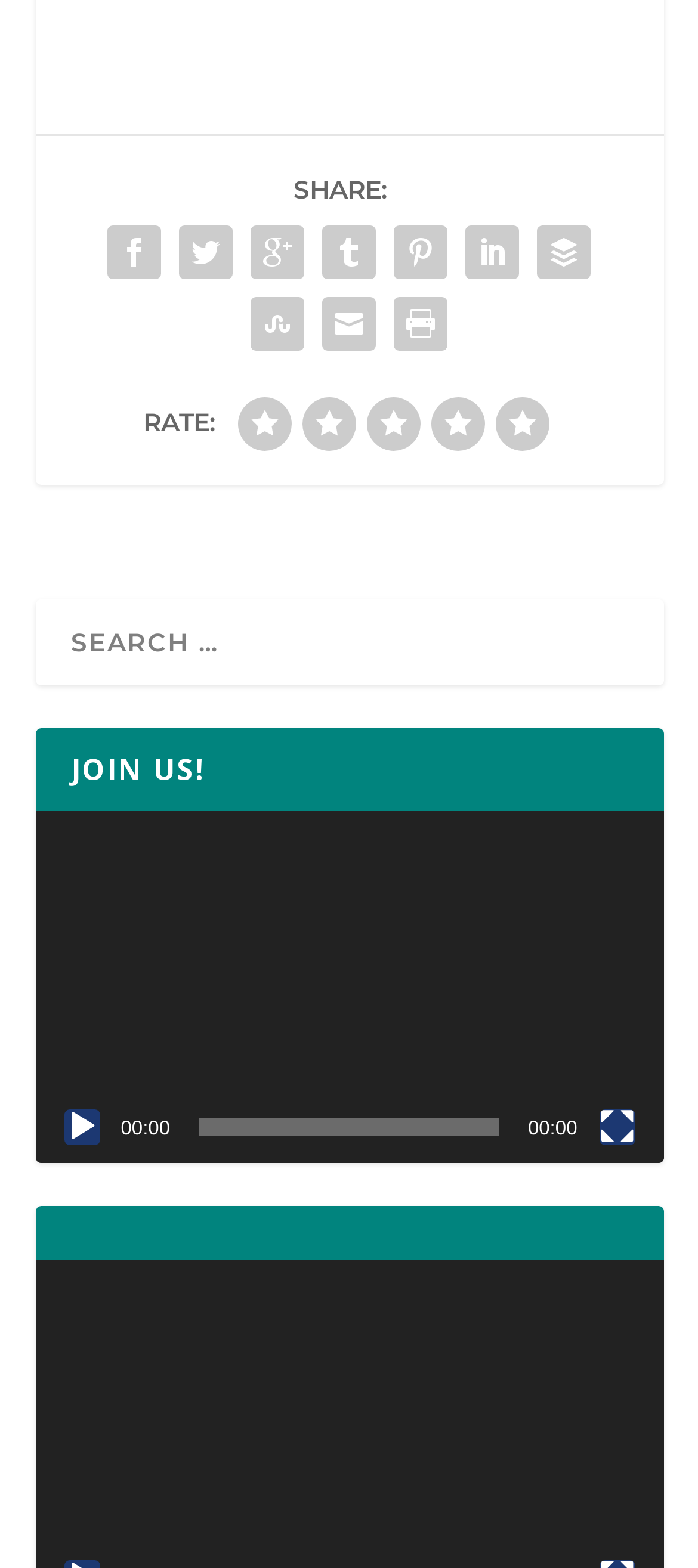What is the function of the search box?
Please give a detailed and elaborate answer to the question.

The search box is a text input field that allows users to enter search queries. Its function is to search for specific content or keywords within the website or application.